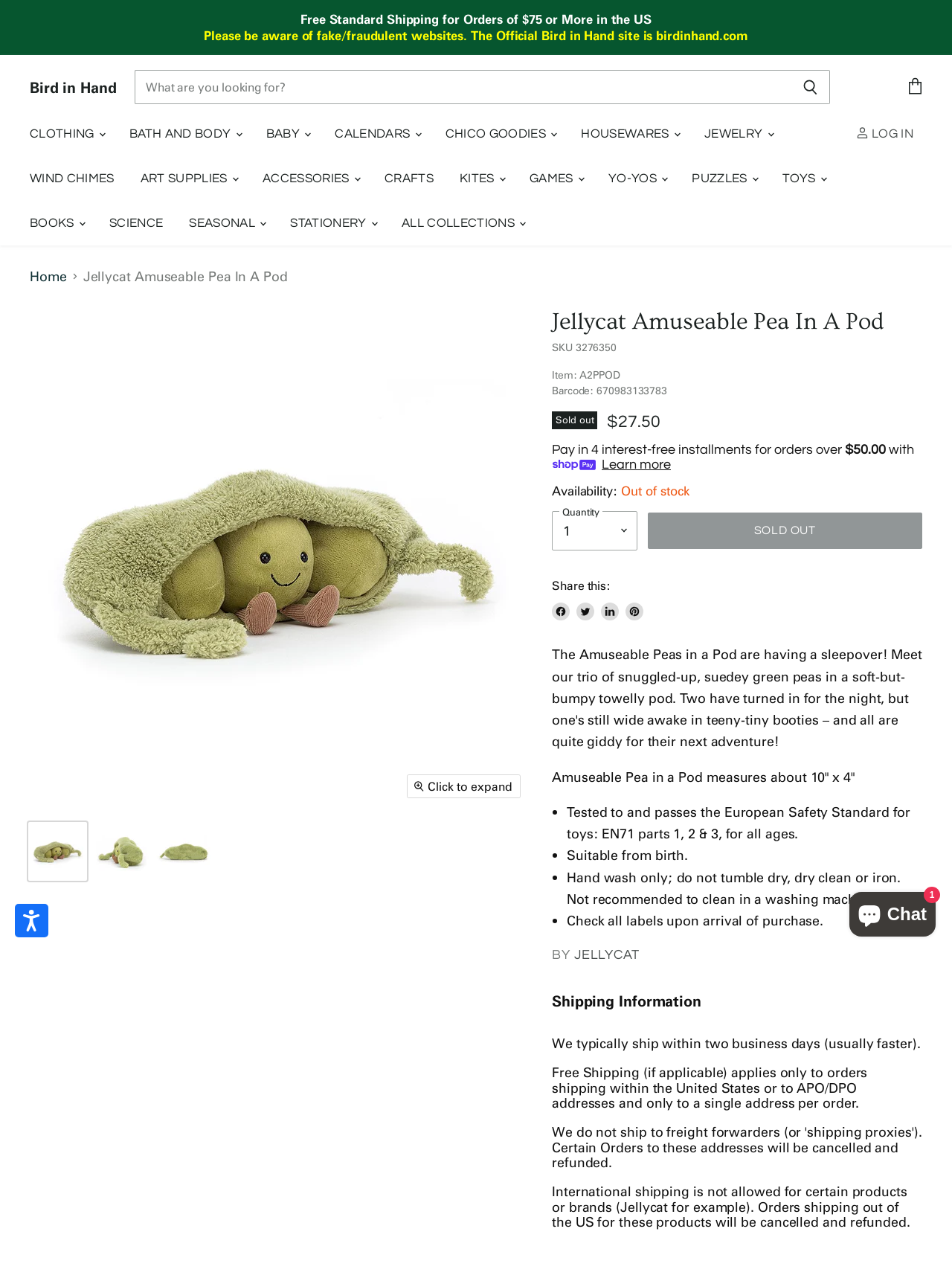Locate the bounding box for the described UI element: "JELLYCAT". Ensure the coordinates are four float numbers between 0 and 1, formatted as [left, top, right, bottom].

[0.603, 0.74, 0.672, 0.751]